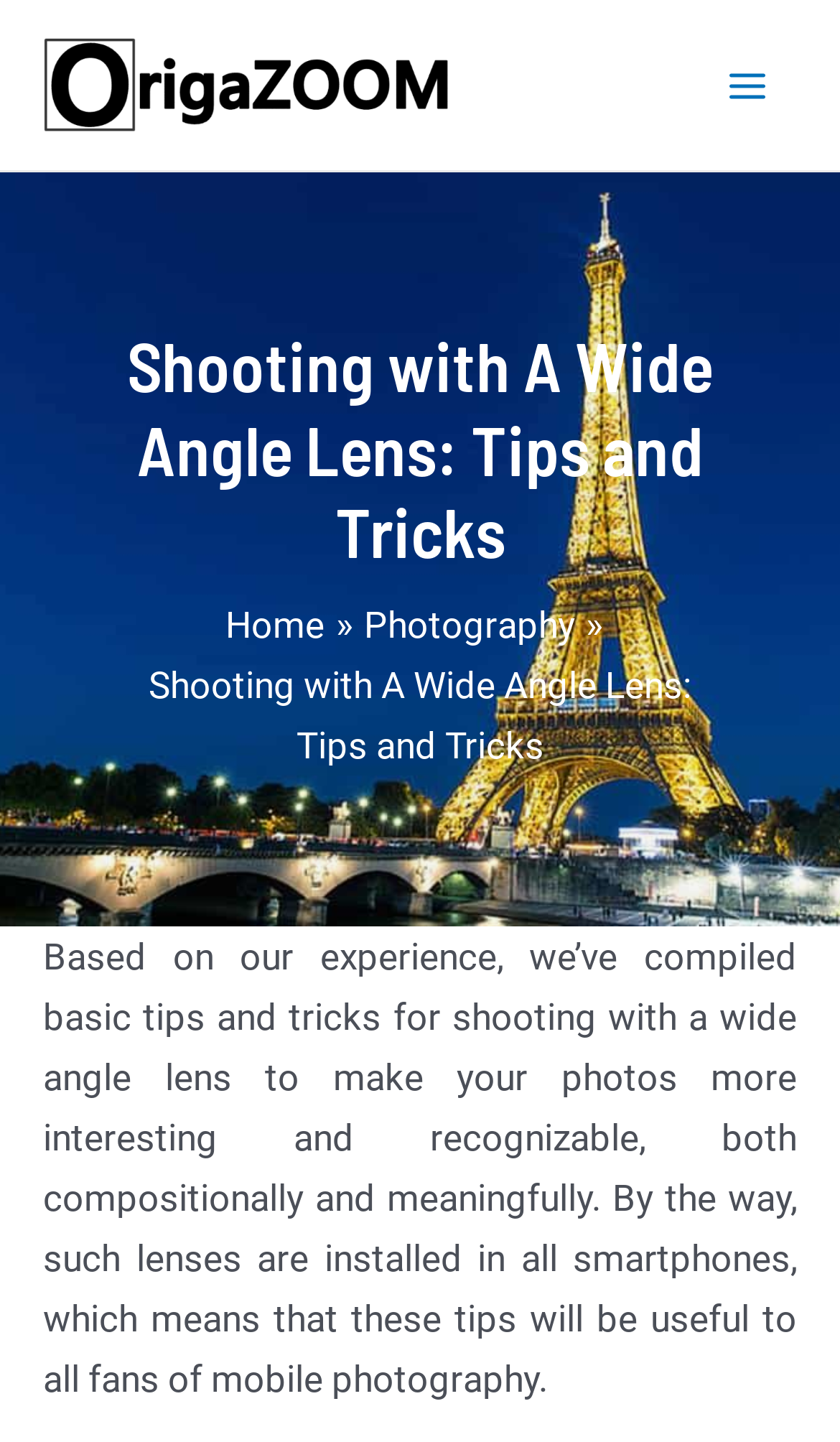What is the purpose of the article?
Based on the image, answer the question with a single word or brief phrase.

To provide tips for shooting with a wide angle lens